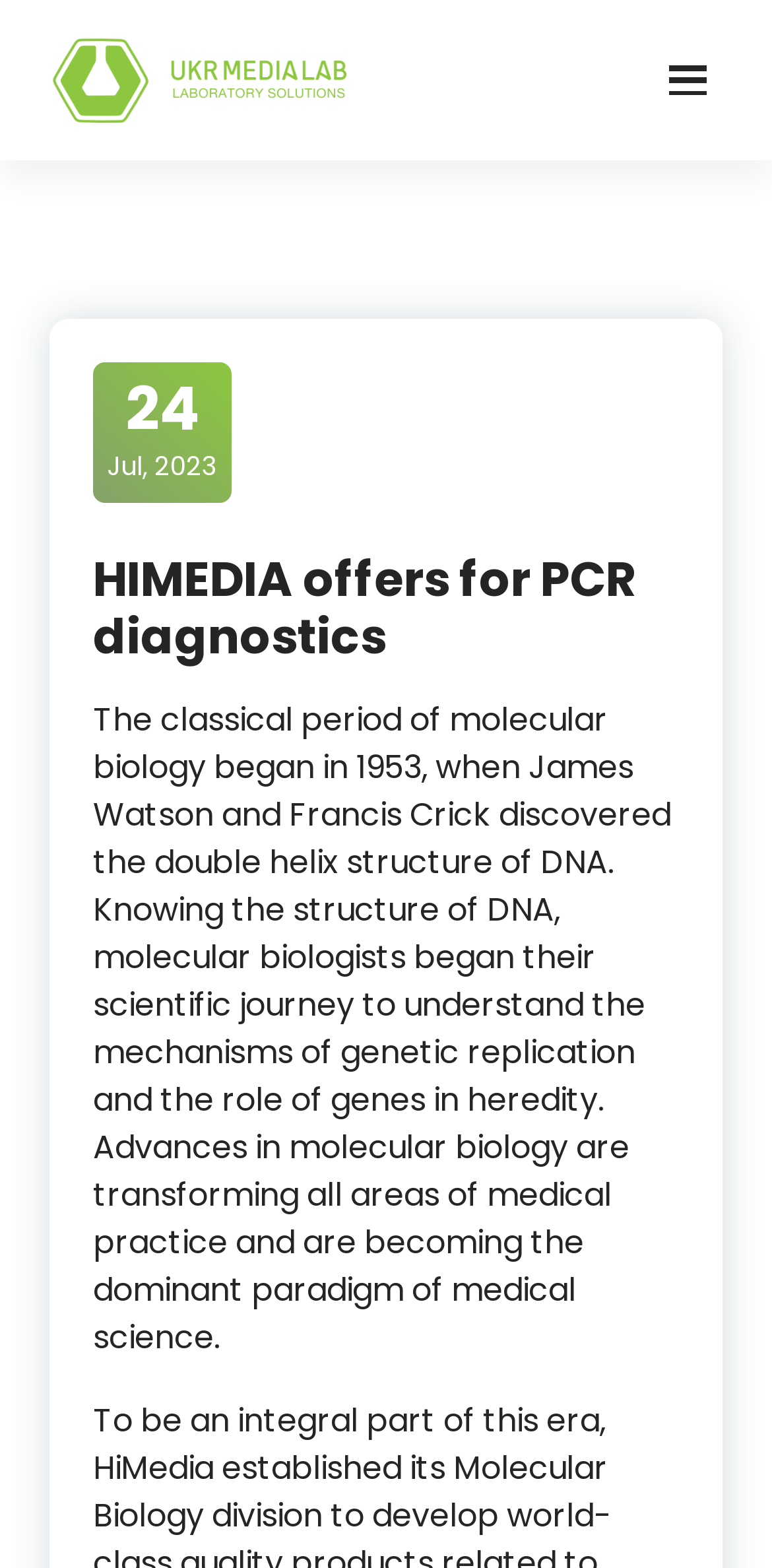Refer to the image and provide an in-depth answer to the question: 
What is the purpose of the button?

There is a button located at the top right corner of the webpage, with a bounding box coordinate of [0.846, 0.029, 0.936, 0.074]. However, its purpose is not explicitly stated on the webpage.